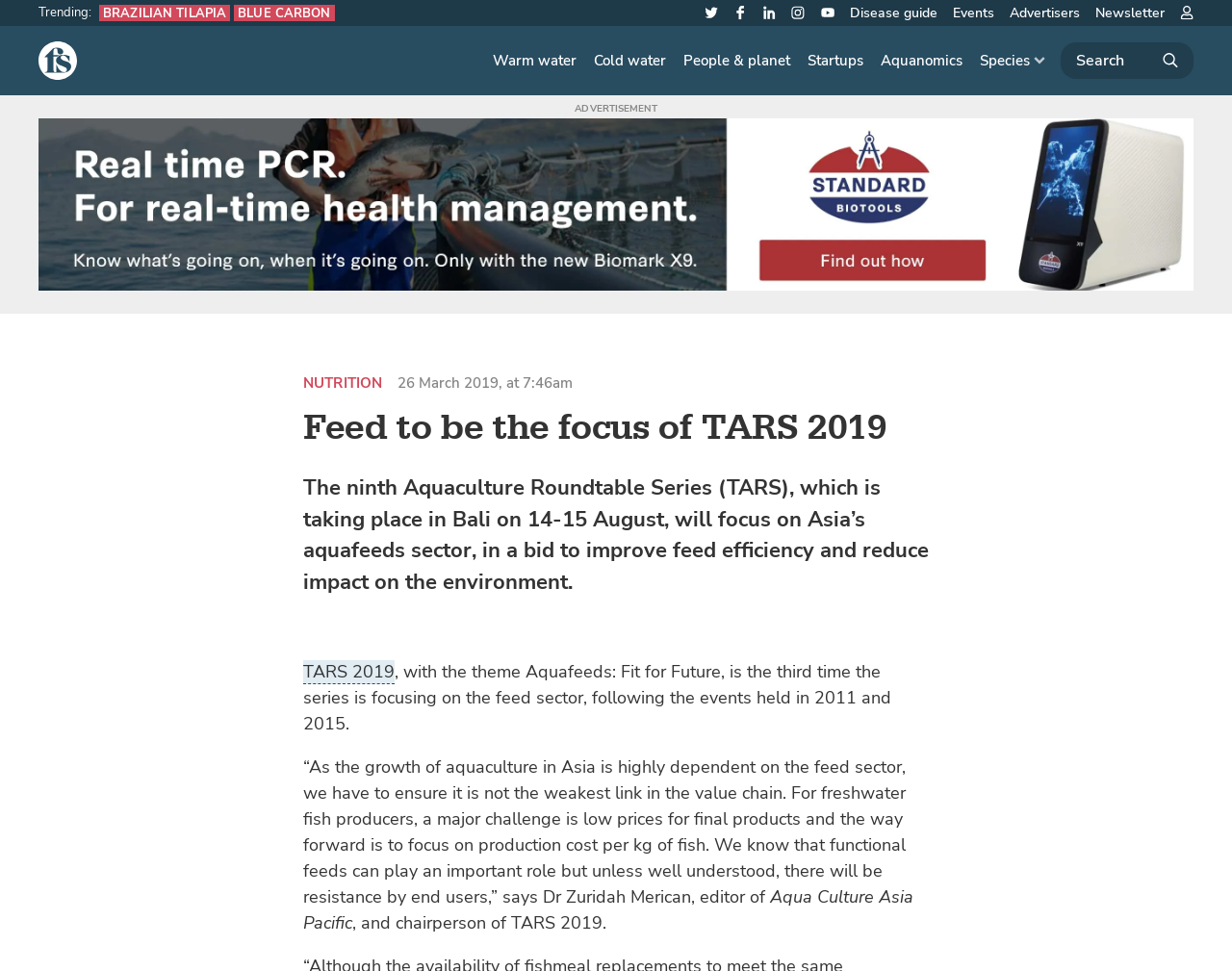Identify the bounding box coordinates for the region of the element that should be clicked to carry out the instruction: "Search for something". The bounding box coordinates should be four float numbers between 0 and 1, i.e., [left, top, right, bottom].

[0.861, 0.044, 0.969, 0.081]